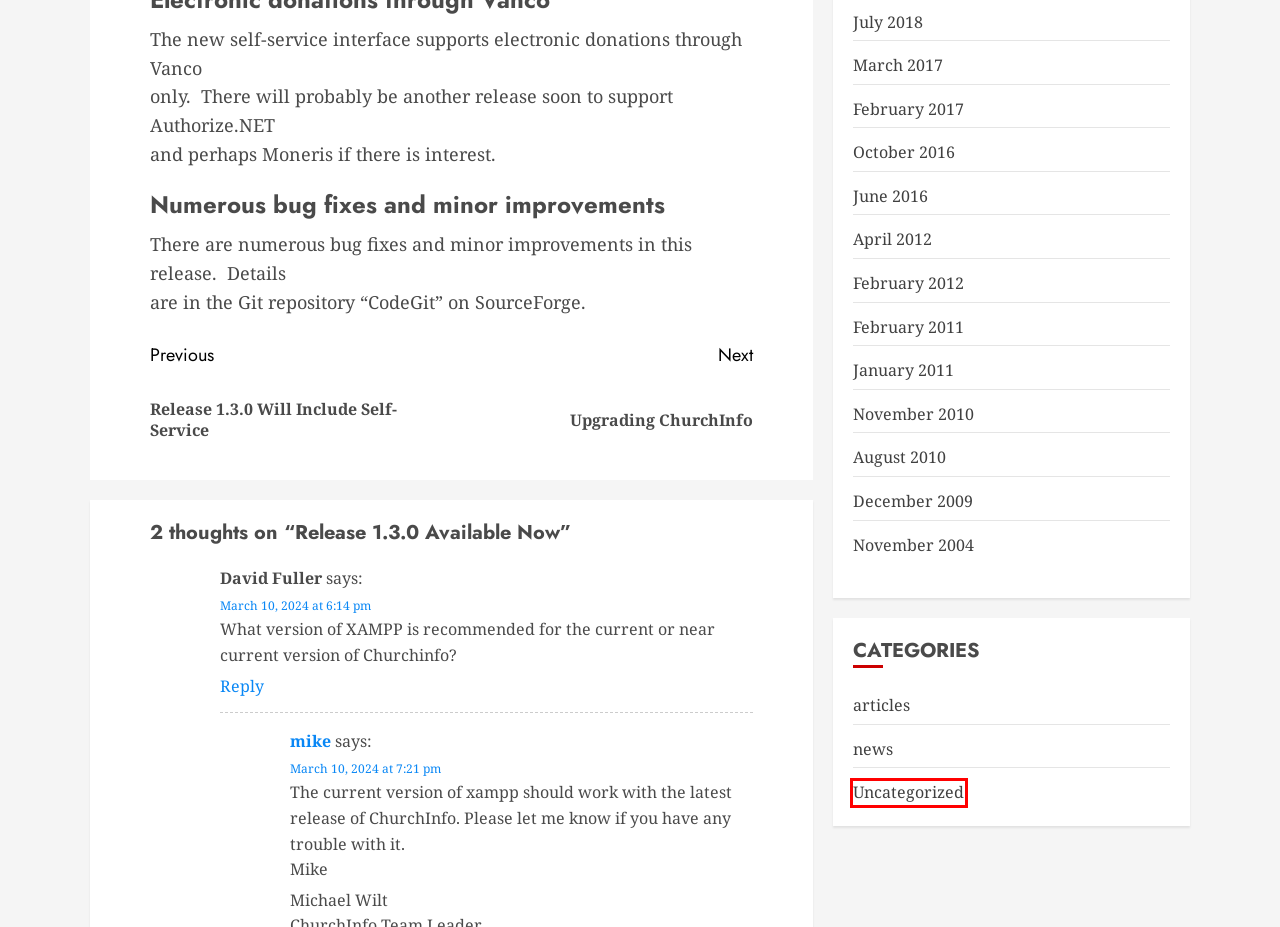Look at the screenshot of a webpage where a red rectangle bounding box is present. Choose the webpage description that best describes the new webpage after clicking the element inside the red bounding box. Here are the candidates:
A. Release 1.3.0 Will Include Self-Service
B. June 2016
C. Uncategorized
D. January 2011
E. December 2009
F. Upgrading ChurchInfo
G. articles
H. March 2017

C